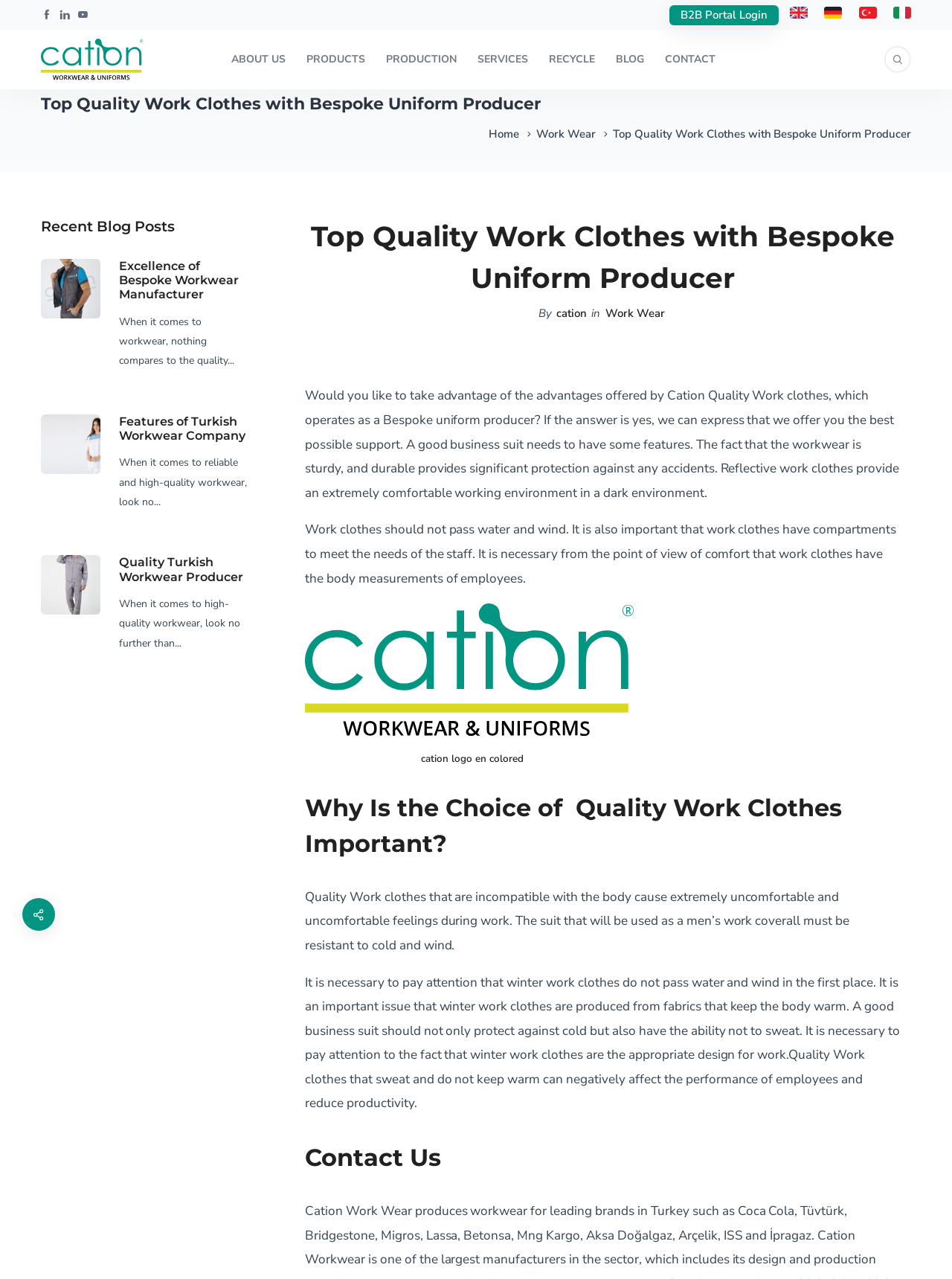Determine the bounding box for the UI element as described: "Production". The coordinates should be represented as four float numbers between 0 and 1, formatted as [left, top, right, bottom].

[0.397, 0.023, 0.488, 0.07]